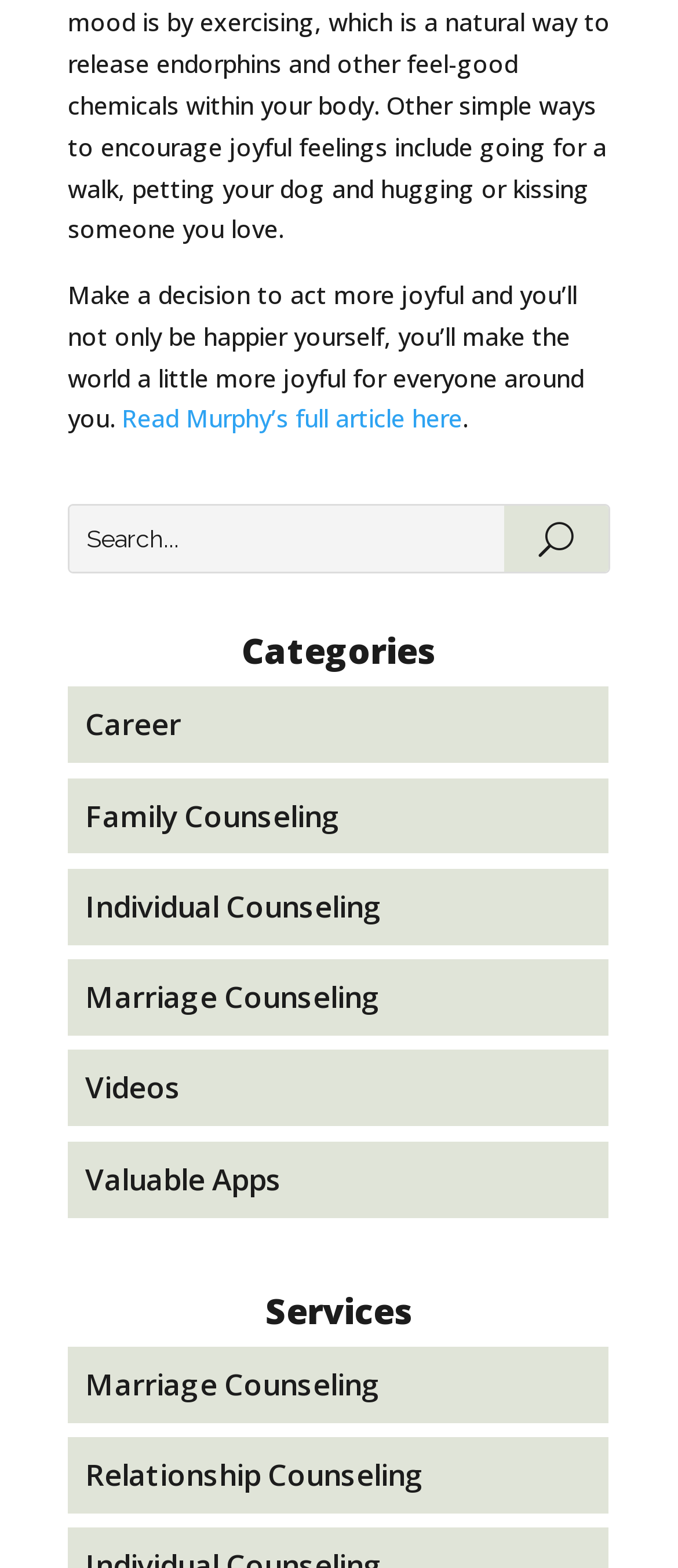Show the bounding box coordinates of the region that should be clicked to follow the instruction: "Search for something."

[0.103, 0.323, 0.897, 0.365]